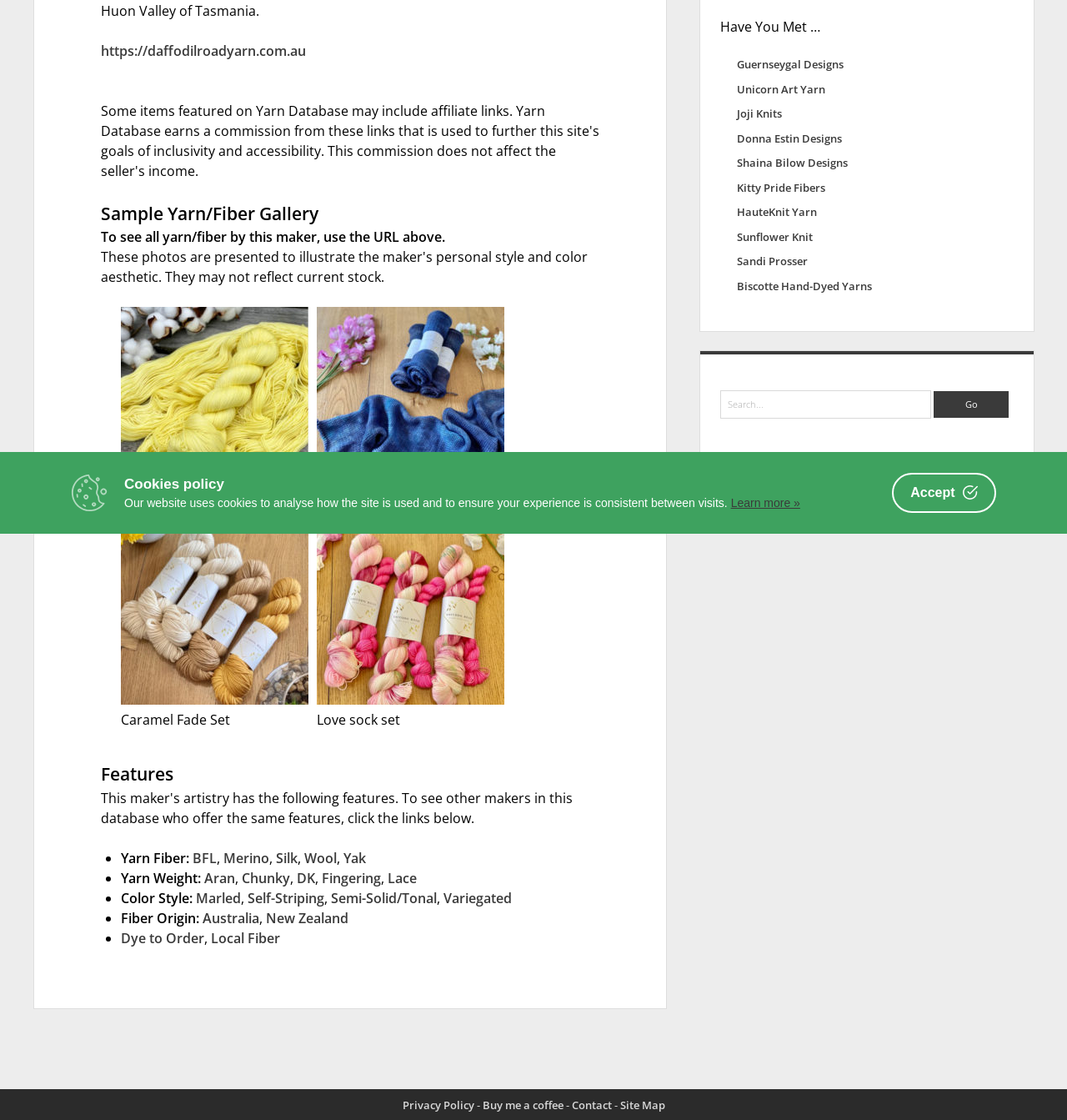Locate the bounding box of the UI element based on this description: "DK". Provide four float numbers between 0 and 1 as [left, top, right, bottom].

[0.278, 0.776, 0.295, 0.792]